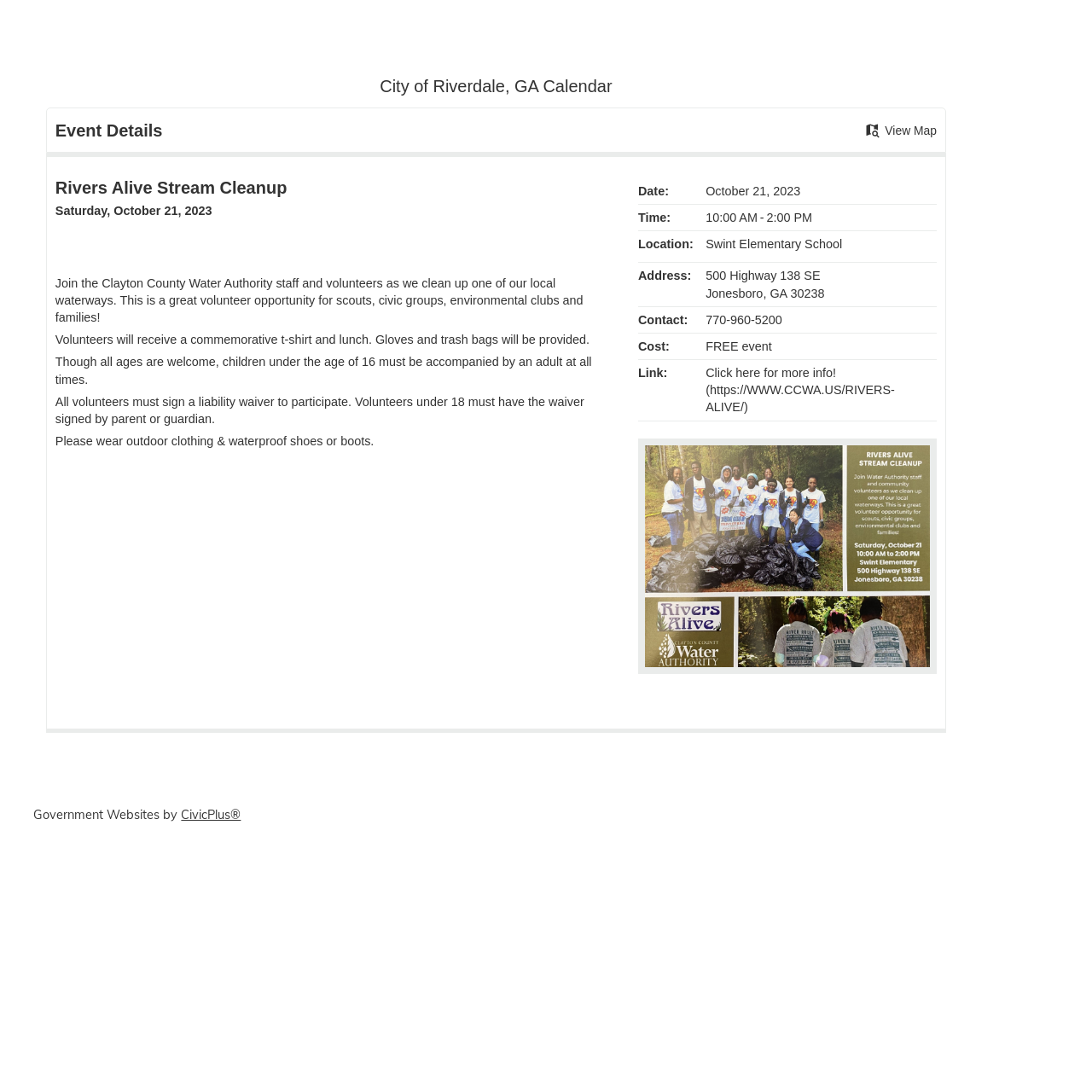Based on the element description: "CivicPlus®", identify the bounding box coordinates for this UI element. The coordinates must be four float numbers between 0 and 1, listed as [left, top, right, bottom].

[0.166, 0.739, 0.221, 0.753]